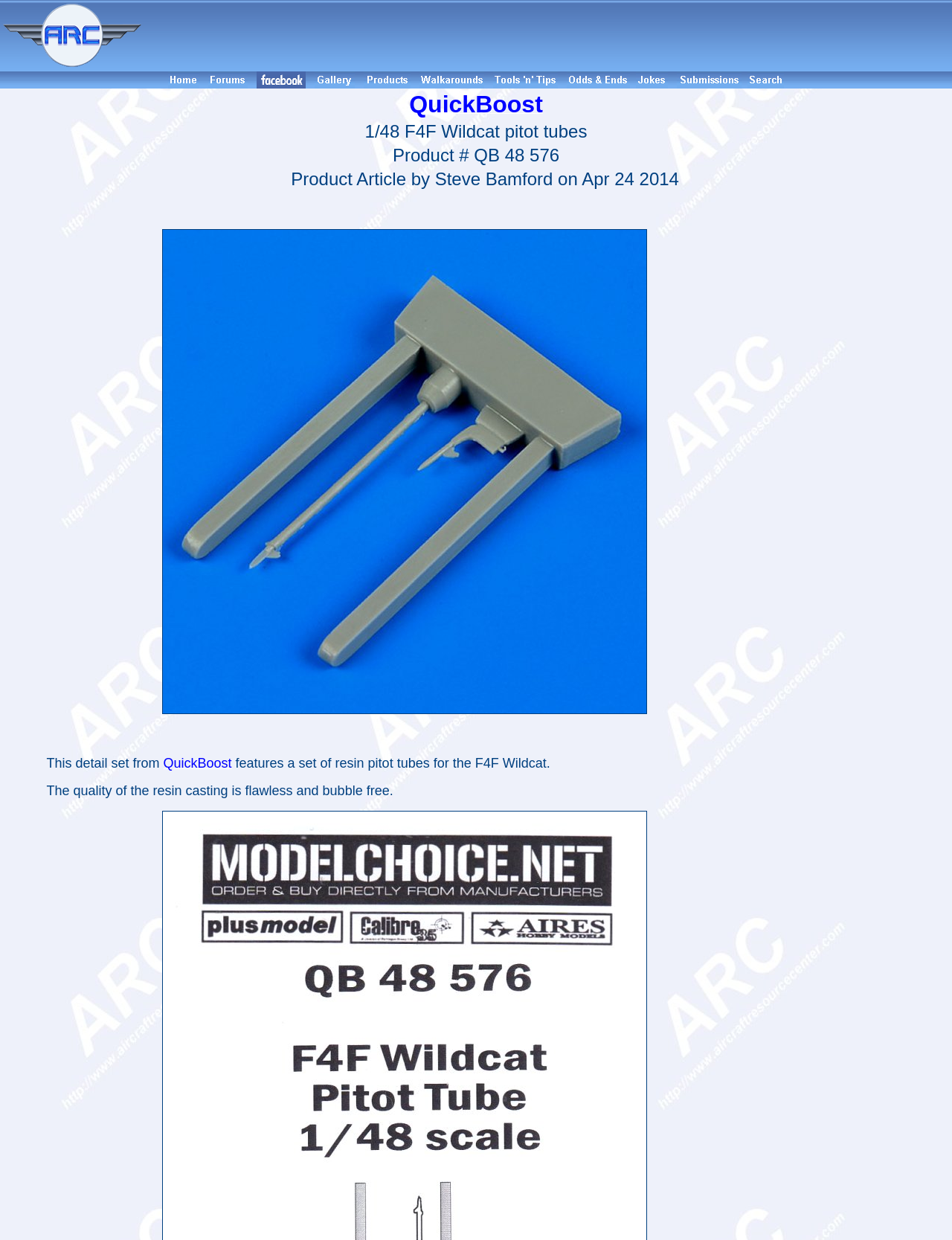Who wrote the product article?
Using the image as a reference, give a one-word or short phrase answer.

Steve Bamford